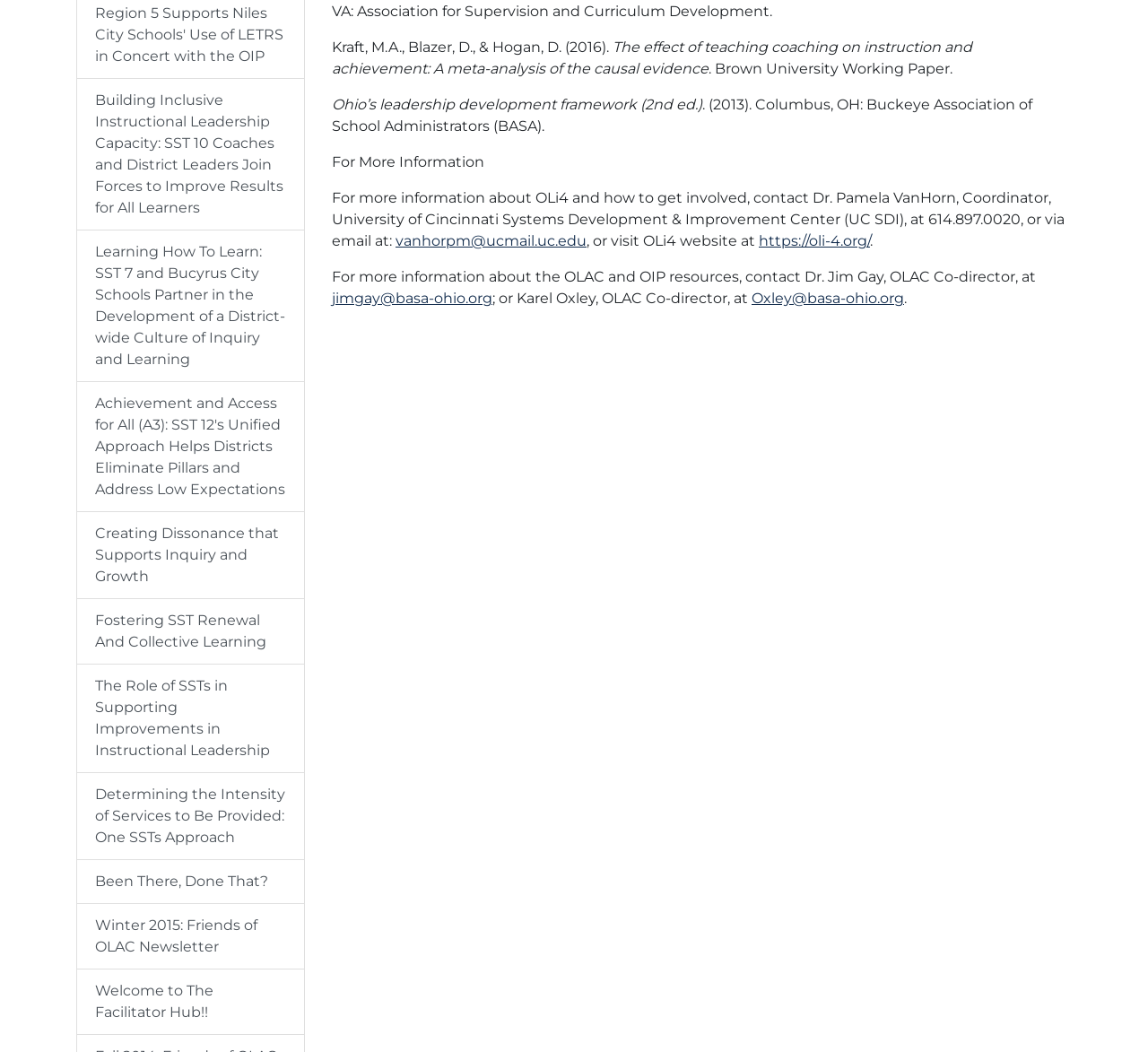Specify the bounding box coordinates of the region I need to click to perform the following instruction: "Learn about the effect of teaching coaching on instruction and achievement". The coordinates must be four float numbers in the range of 0 to 1, i.e., [left, top, right, bottom].

[0.289, 0.037, 0.847, 0.073]